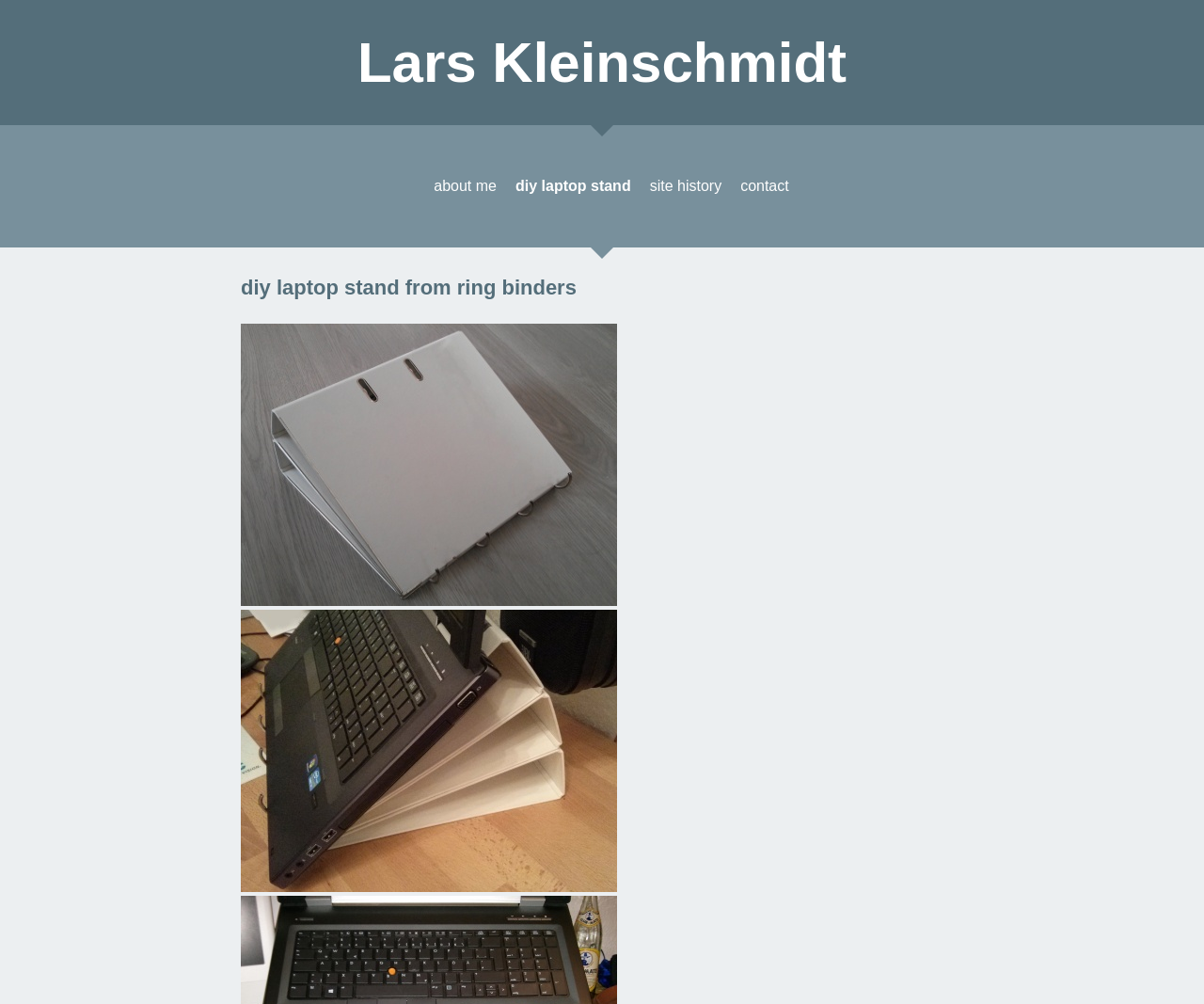What is the orientation of the laptop in the second image?
Based on the image, provide your answer in one word or phrase.

Side view